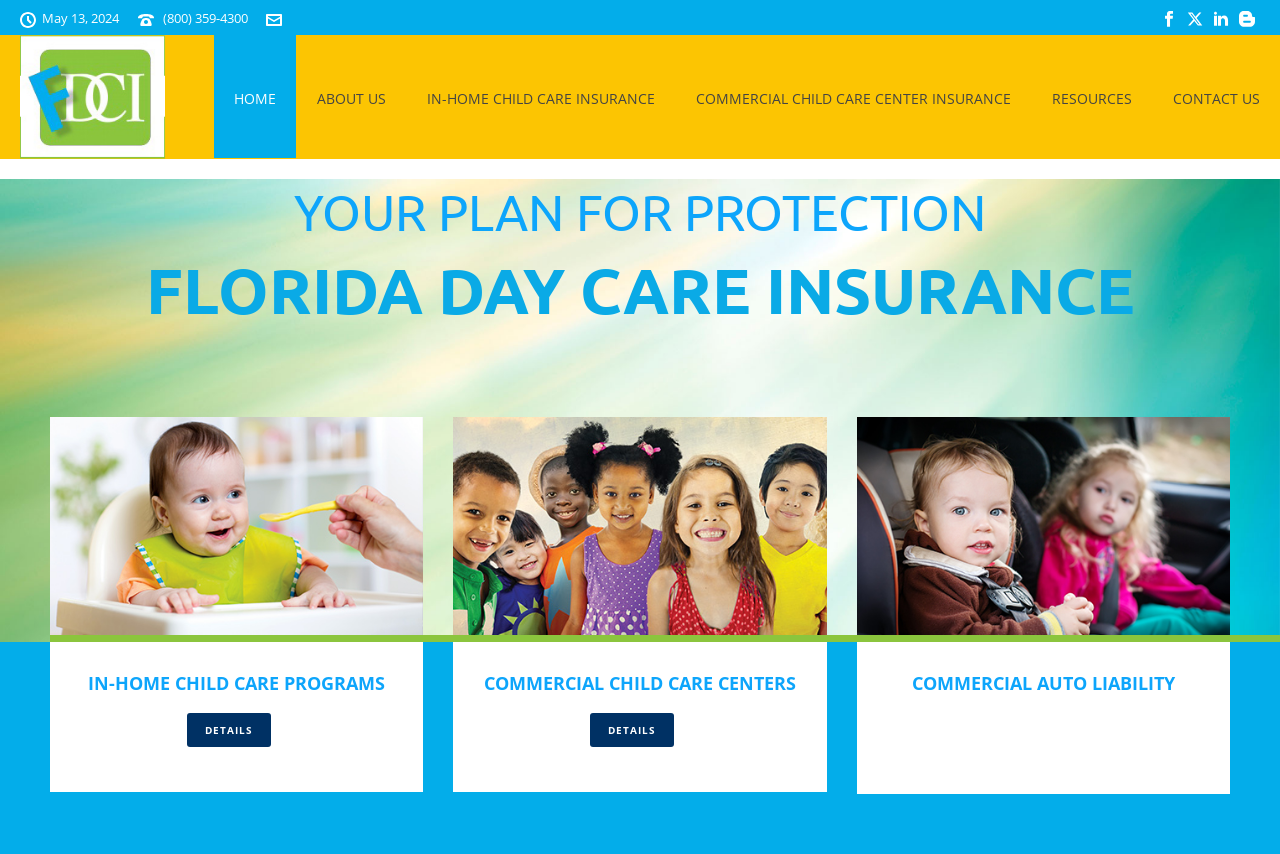How many navigation links are there?
Please answer using one word or phrase, based on the screenshot.

6